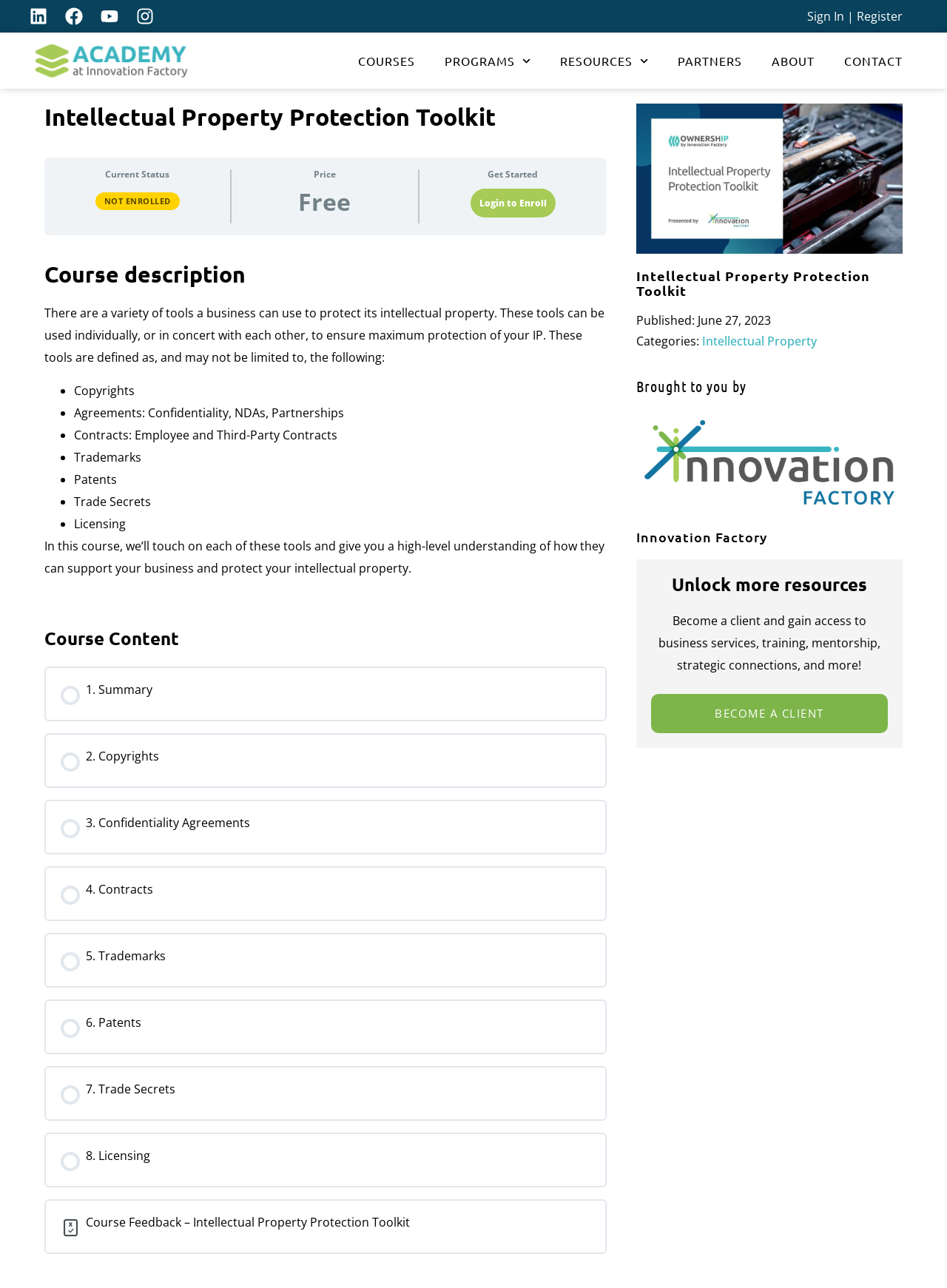Find and specify the bounding box coordinates that correspond to the clickable region for the instruction: "Sign in or register".

[0.837, 0.006, 0.969, 0.019]